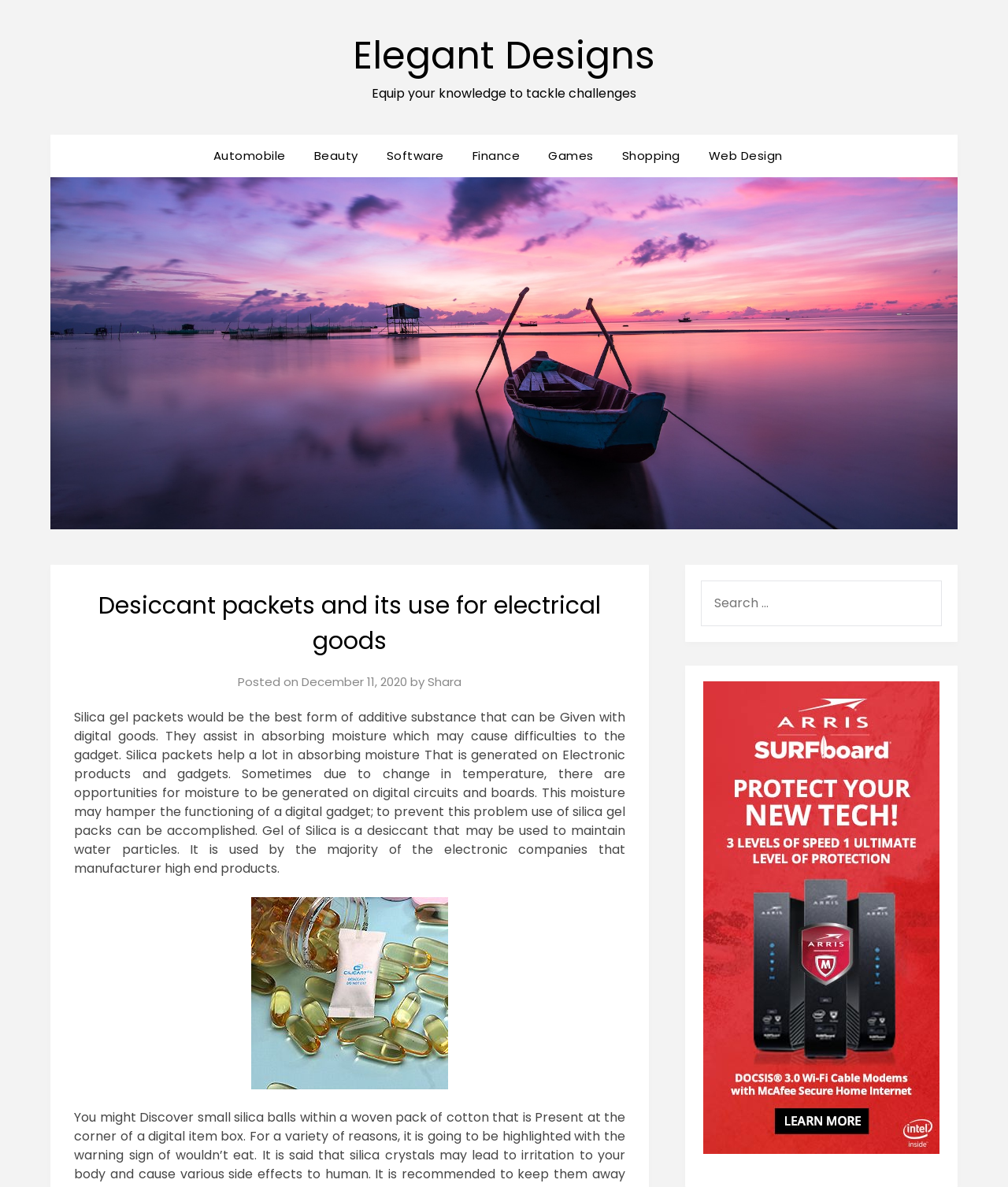Determine the bounding box coordinates of the region that needs to be clicked to achieve the task: "Visit the 'Automobile' page".

[0.211, 0.113, 0.296, 0.15]